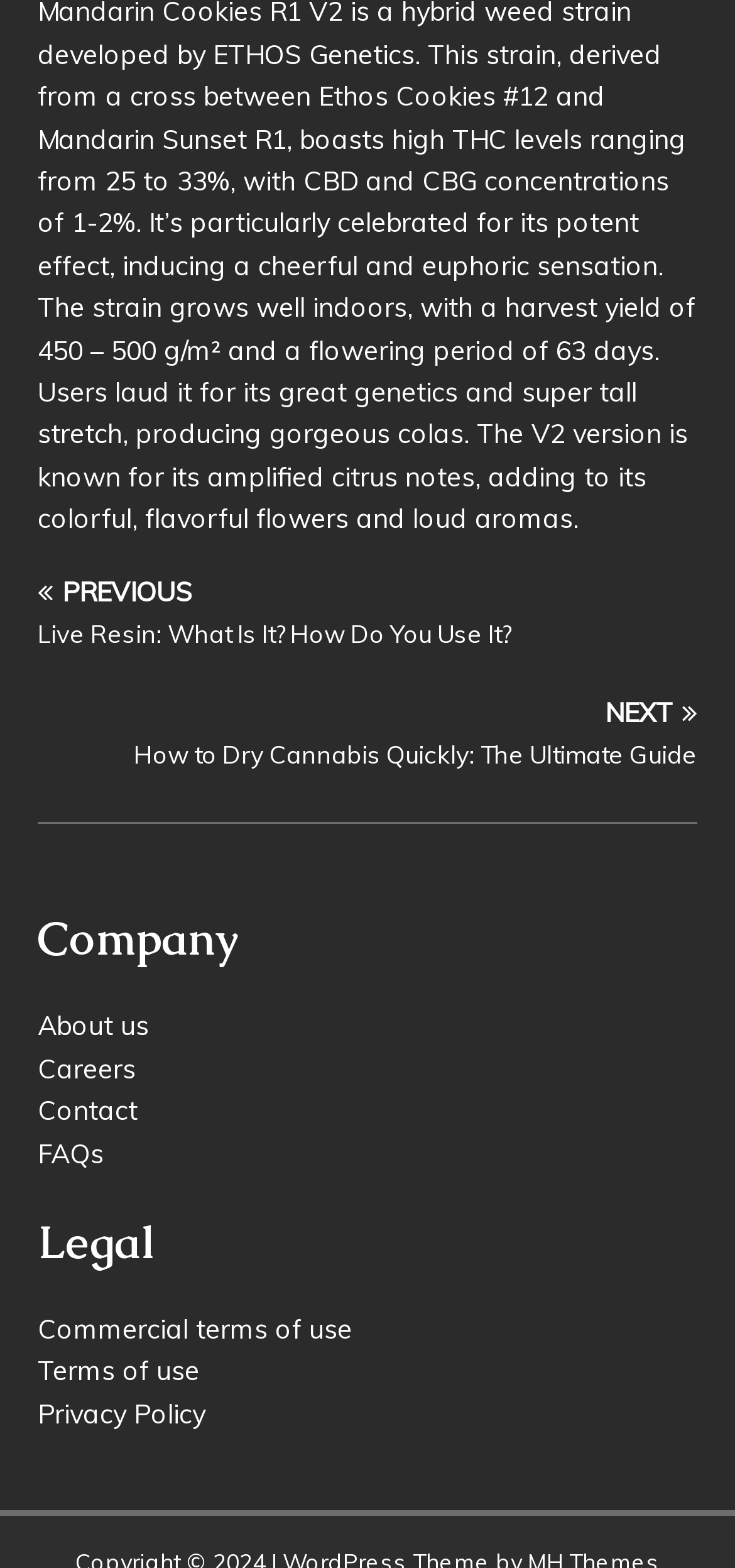Determine the coordinates of the bounding box for the clickable area needed to execute this instruction: "Read privacy policy".

[0.051, 0.891, 0.279, 0.912]